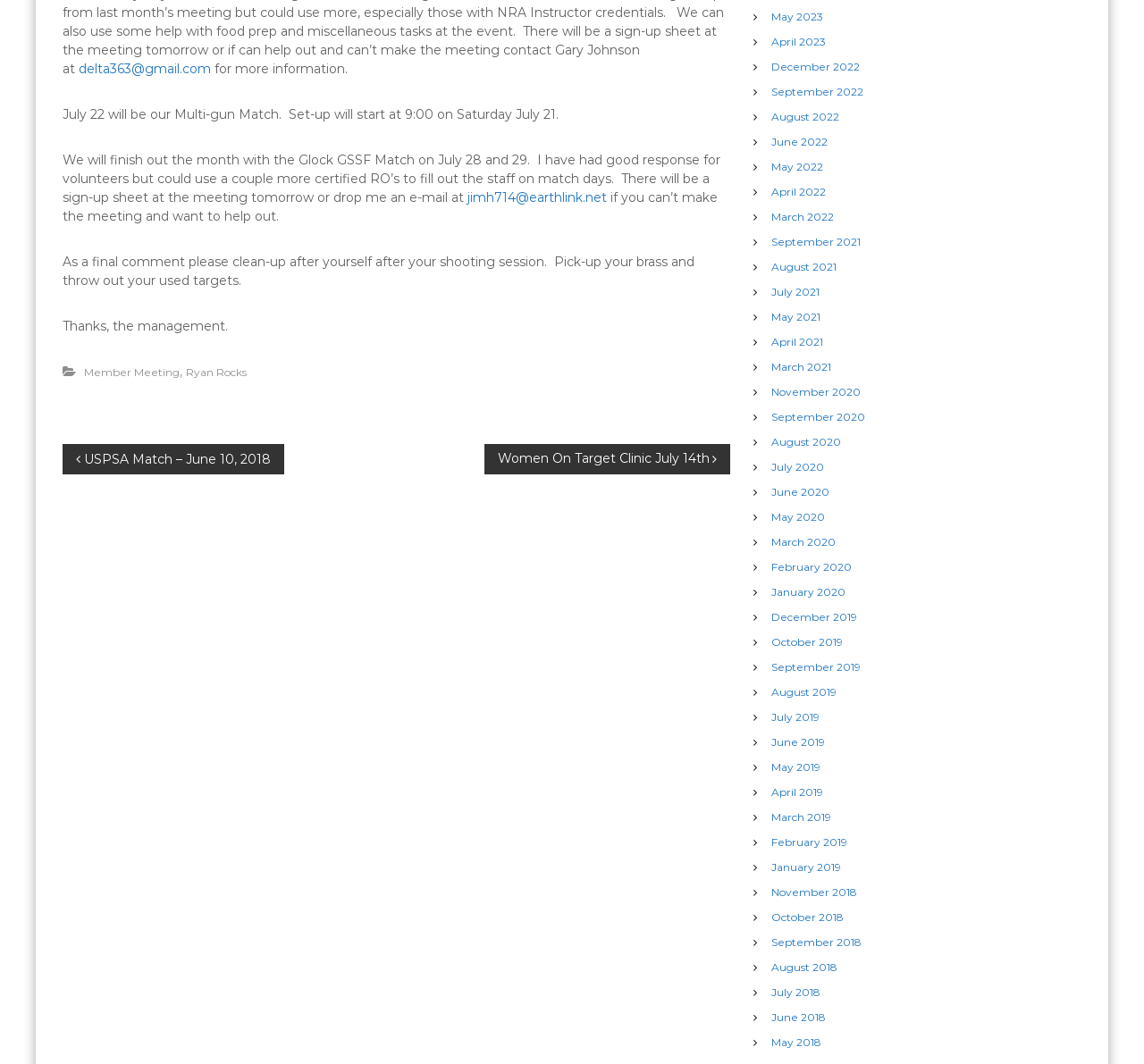Please identify the bounding box coordinates of the area that needs to be clicked to fulfill the following instruction: "Click the 'Member Meeting' link."

[0.073, 0.343, 0.157, 0.356]